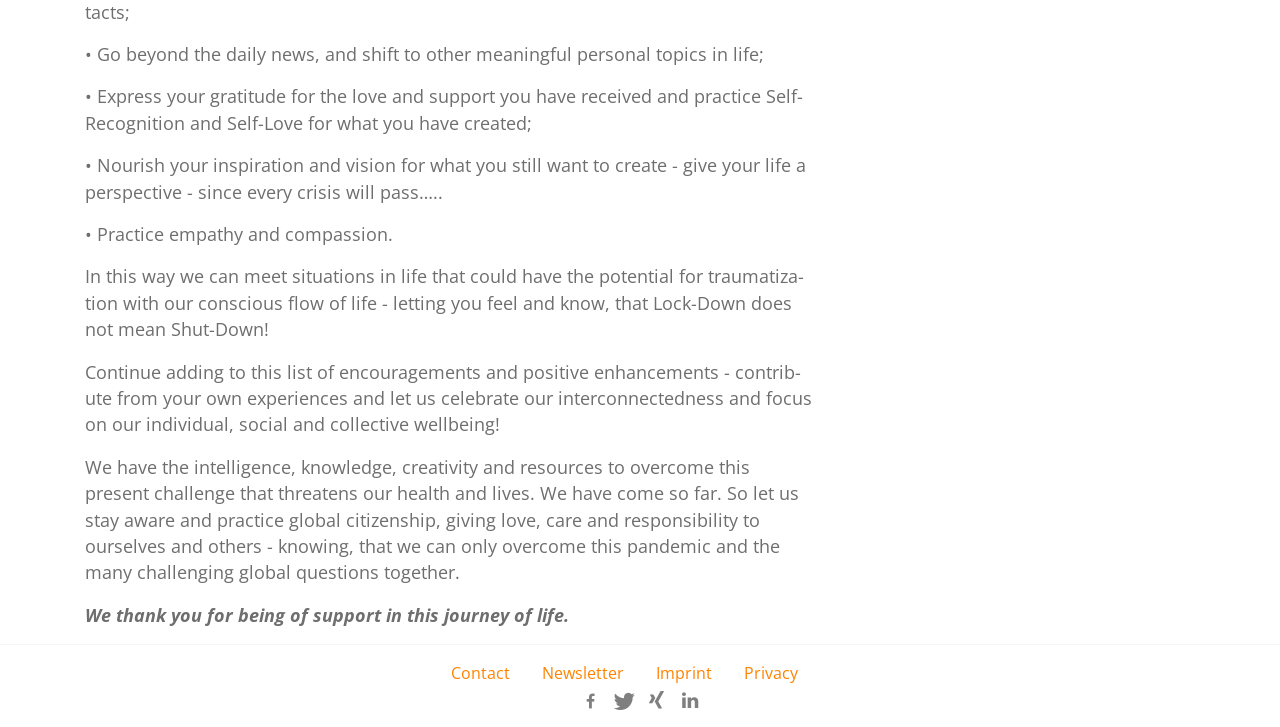Identify the coordinates of the bounding box for the element that must be clicked to accomplish the instruction: "Click on Imprint".

[0.512, 0.911, 0.556, 0.941]